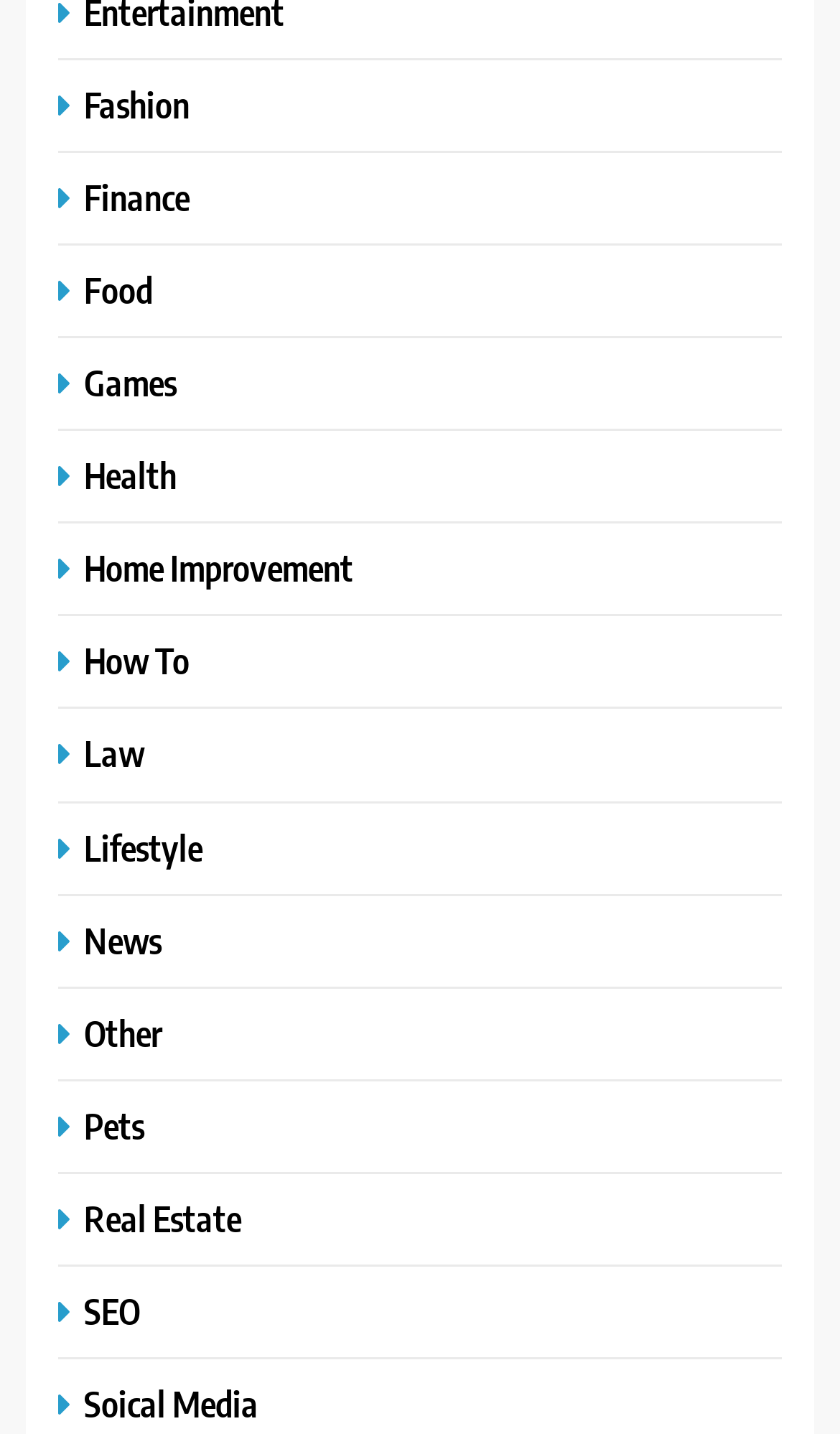Refer to the image and provide an in-depth answer to the question:
Are there more than 10 categories?

I counted the number of links starting with '' which represent different categories, and there are 19 of them, which is more than 10.